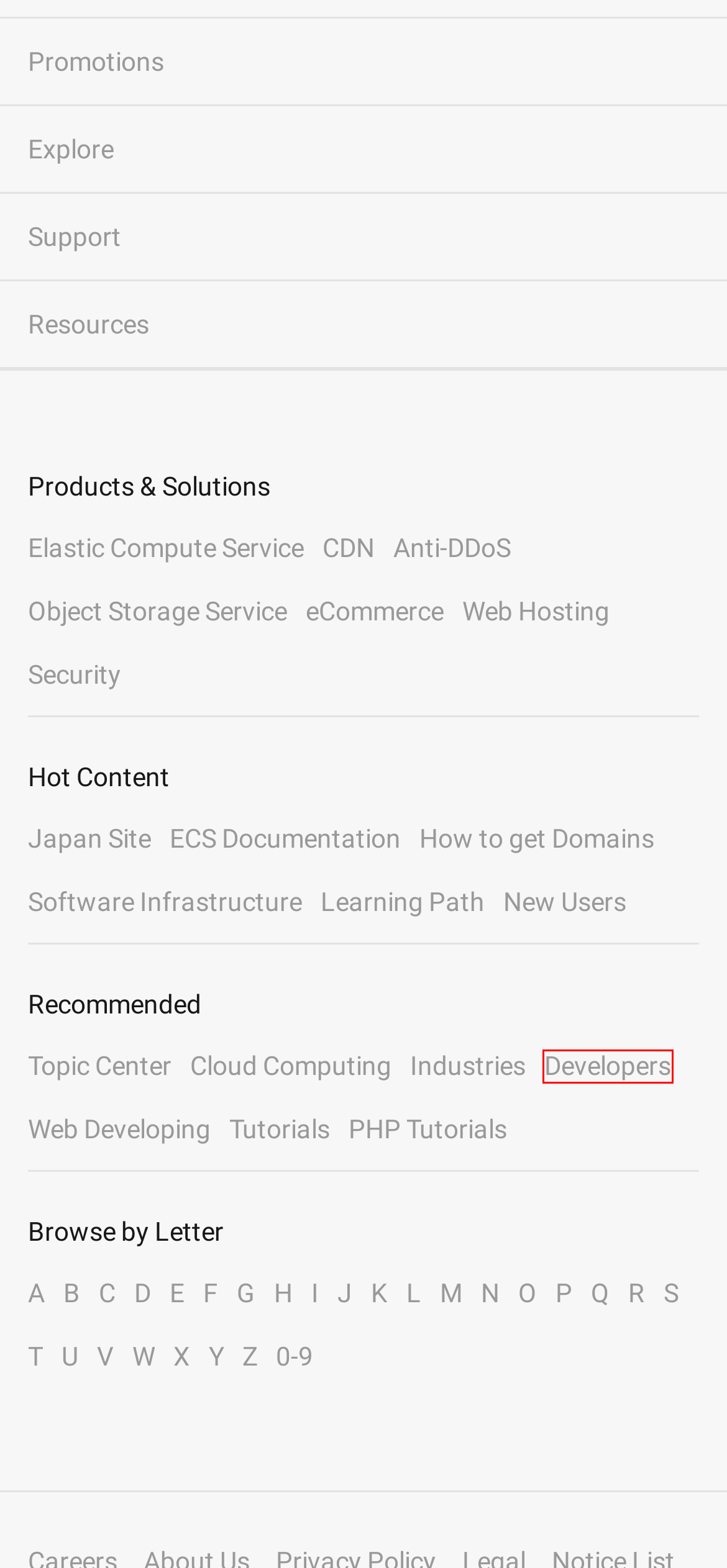You have a screenshot of a webpage where a red bounding box highlights a specific UI element. Identify the description that best matches the resulting webpage after the highlighted element is clicked. The choices are:
A. Alibaba Cloud Learning Path - Getting Started with Alibaba Cloud
B. Alibaba Cloud: クラウドコンピューティングサービス
C. Learn What Are Happening in the World of Cloud Computing - Alibaba Cloud
D. Anti-DDoS: Intelligent DDoS Protection & Mitigation Service - Alibaba Cloud
E. Programming Language & Operating System You Should Know to Be A Developer - Alibaba Cloud
F. E-Commerce Solution: Empower Businesses of All Size - Alibaba Cloud
G. Web Hosting Solution suitable for All Websites & Businesses - Alibaba Cloud
H. Tutorials: Cloud Computing Deployment Tutorials - Getting Started with Alibaba Cloud

E